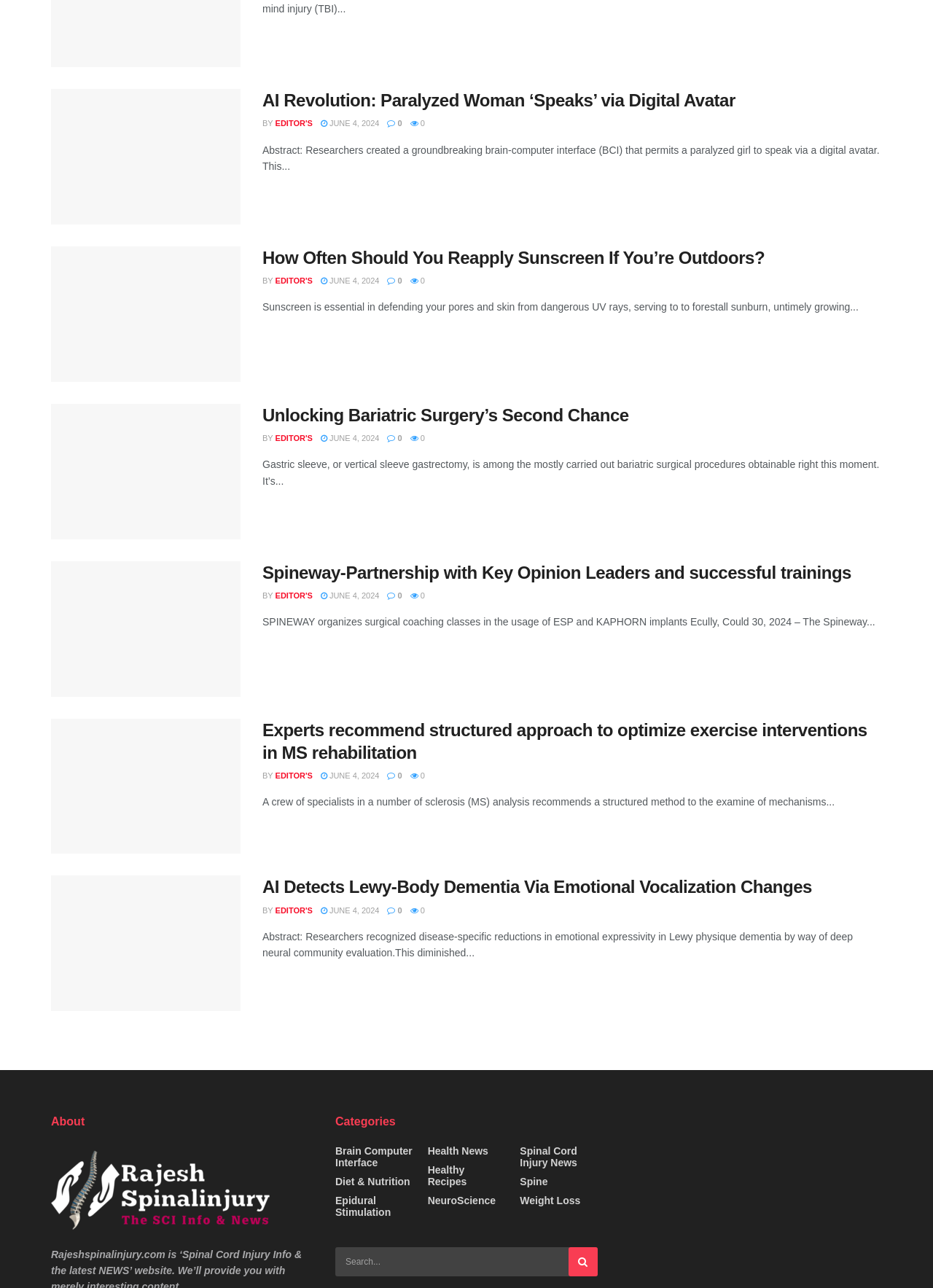What is the purpose of the textbox at the bottom?
From the screenshot, provide a brief answer in one word or phrase.

Search